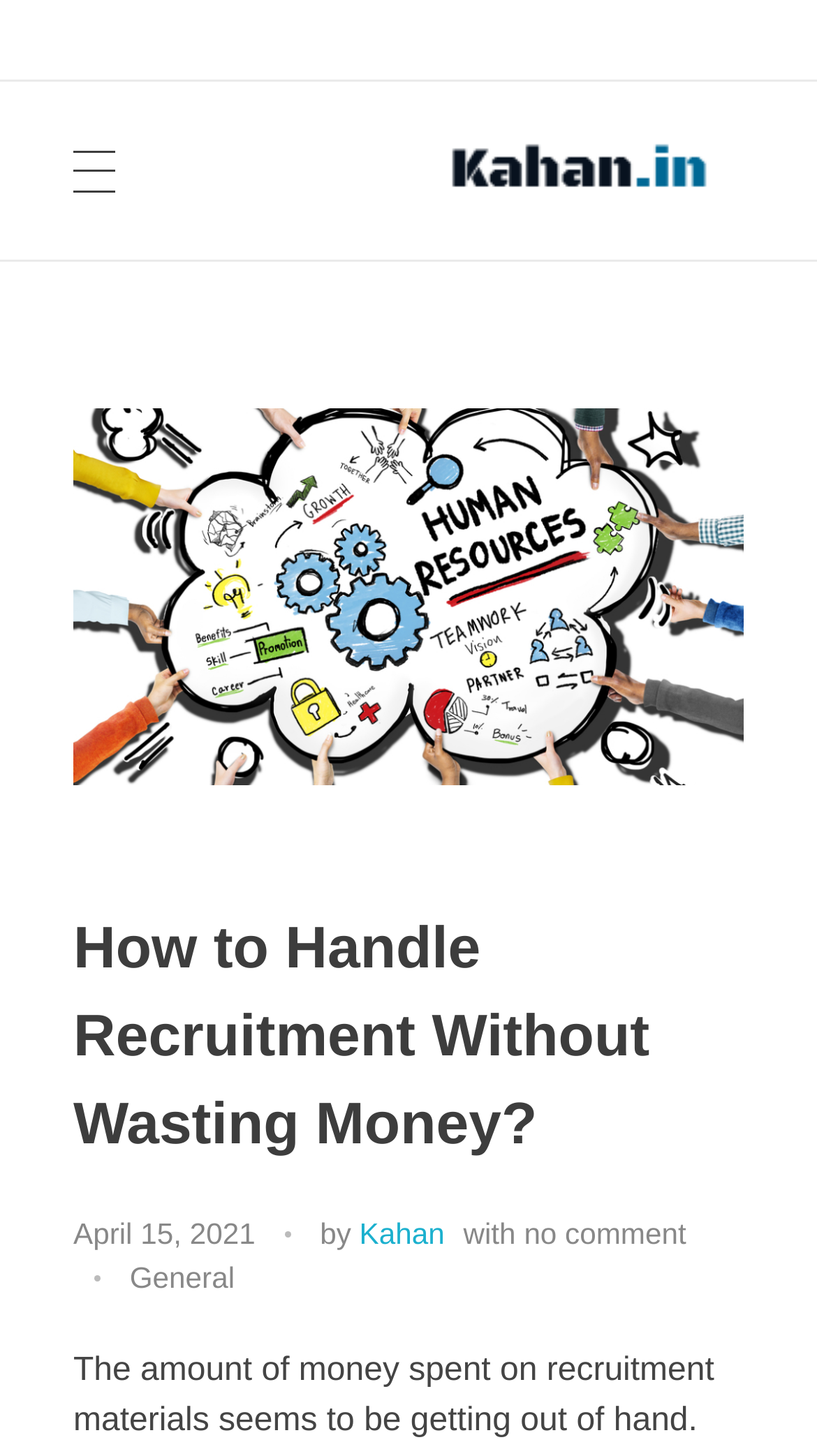From the details in the image, provide a thorough response to the question: What is the date of the article 'How to Handle Recruitment Without Wasting Money?'?

I found the date by looking at the text 'April 15, 2021' which is located below the article title and above the author's name 'Kahan'.